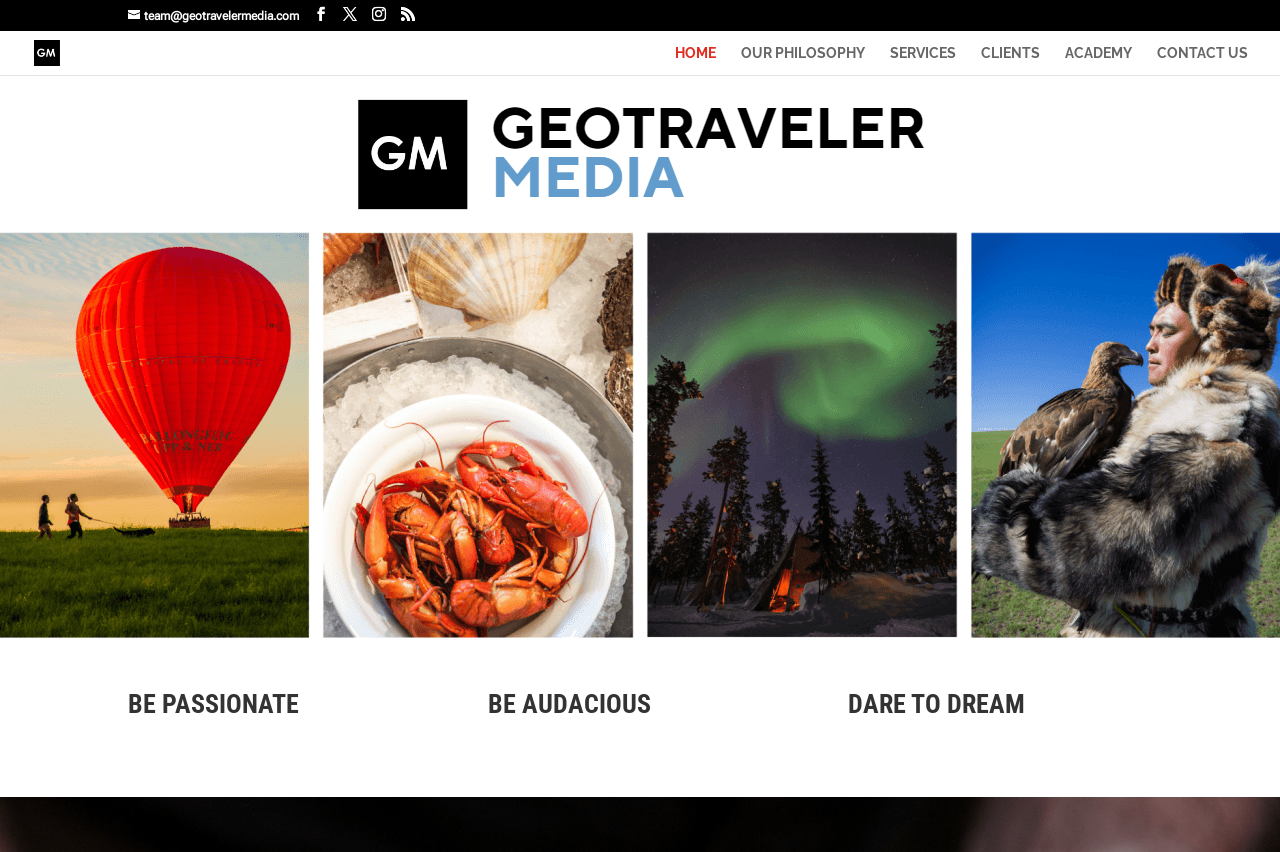Pinpoint the bounding box coordinates of the element you need to click to execute the following instruction: "contact the team". The bounding box should be represented by four float numbers between 0 and 1, in the format [left, top, right, bottom].

[0.1, 0.011, 0.234, 0.027]